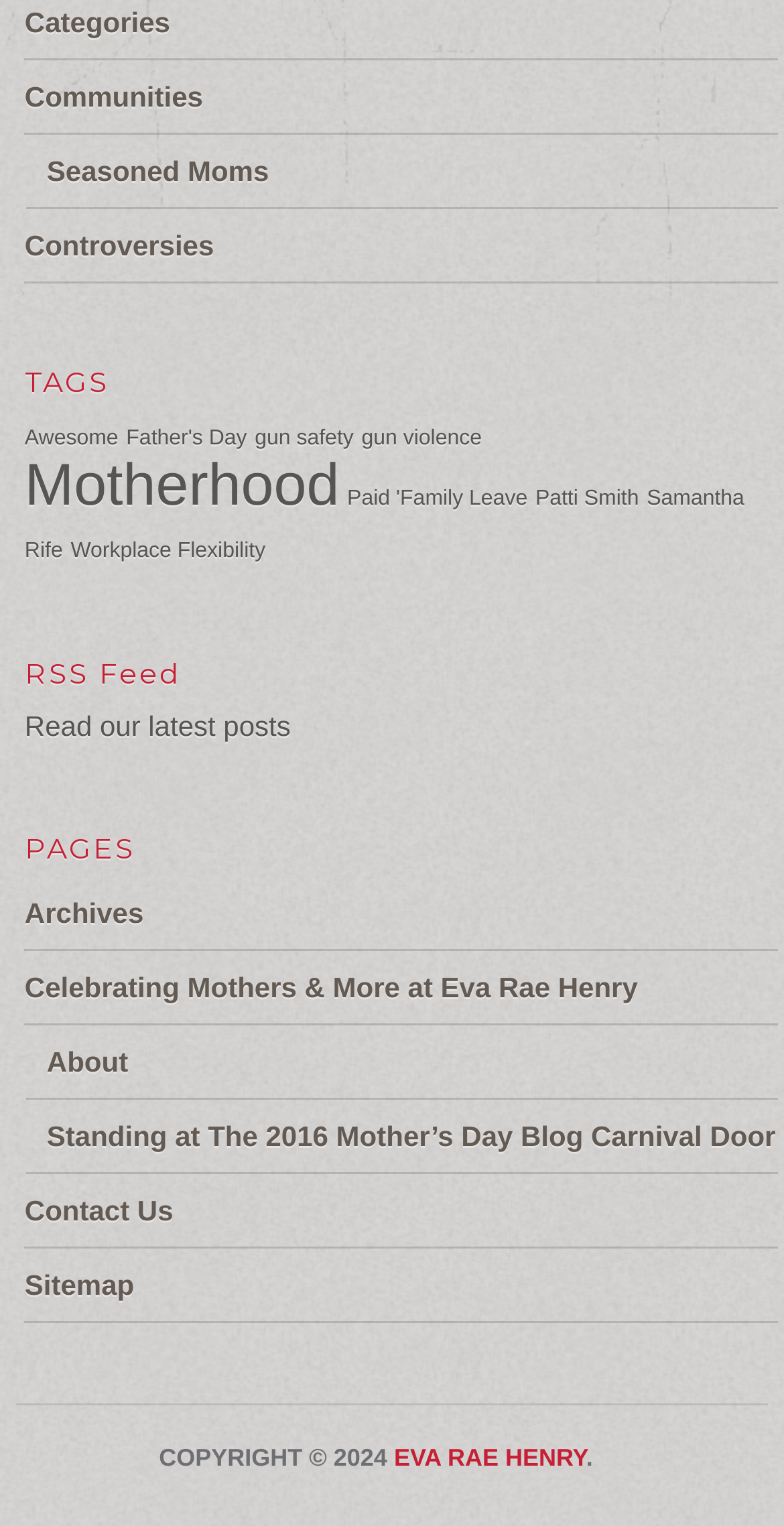Locate the bounding box coordinates of the area you need to click to fulfill this instruction: 'Visit the About page'. The coordinates must be in the form of four float numbers ranging from 0 to 1: [left, top, right, bottom].

[0.034, 0.672, 0.991, 0.72]